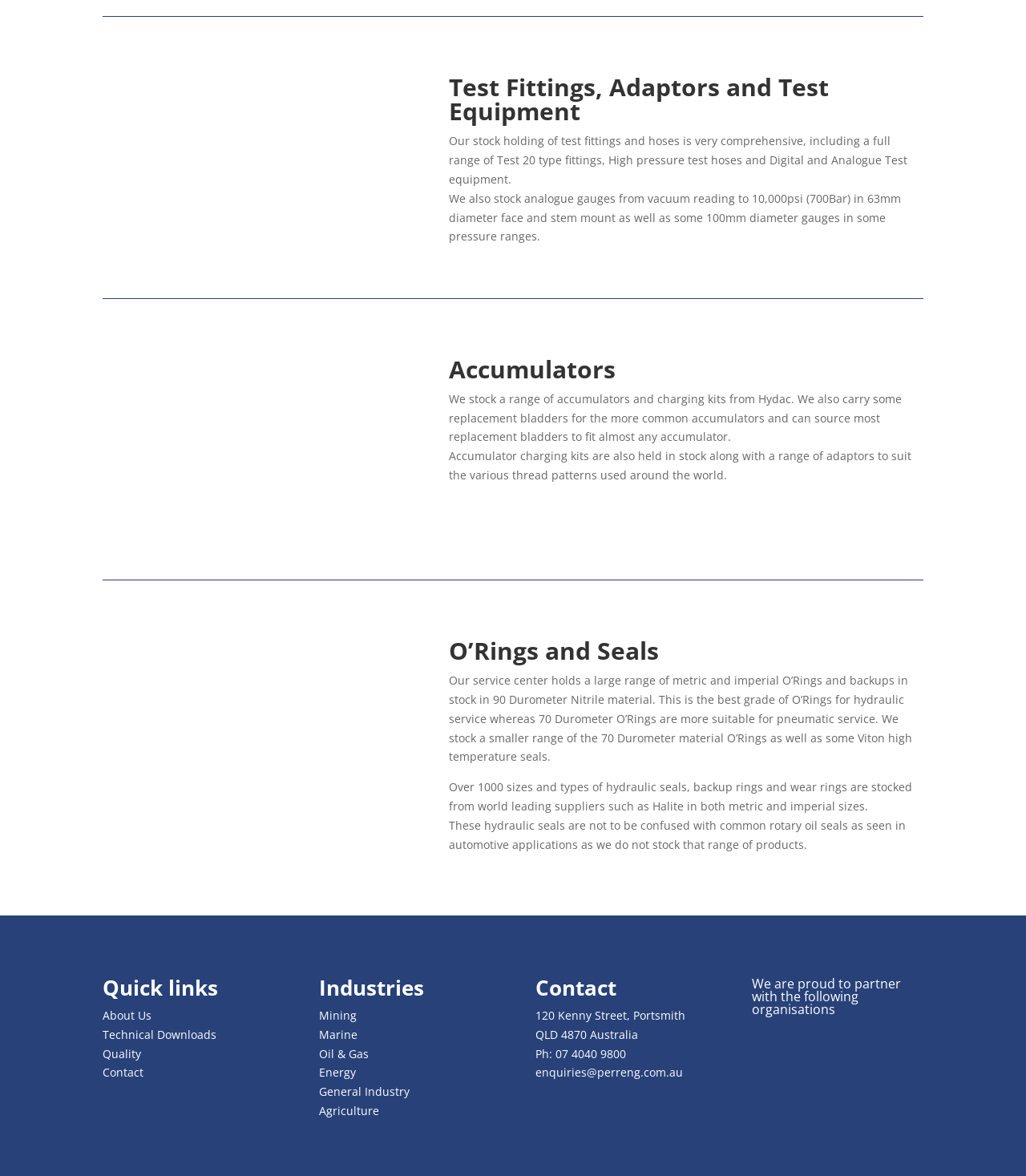Identify the coordinates of the bounding box for the element that must be clicked to accomplish the instruction: "Click on 'Technical Downloads'".

[0.1, 0.873, 0.211, 0.886]